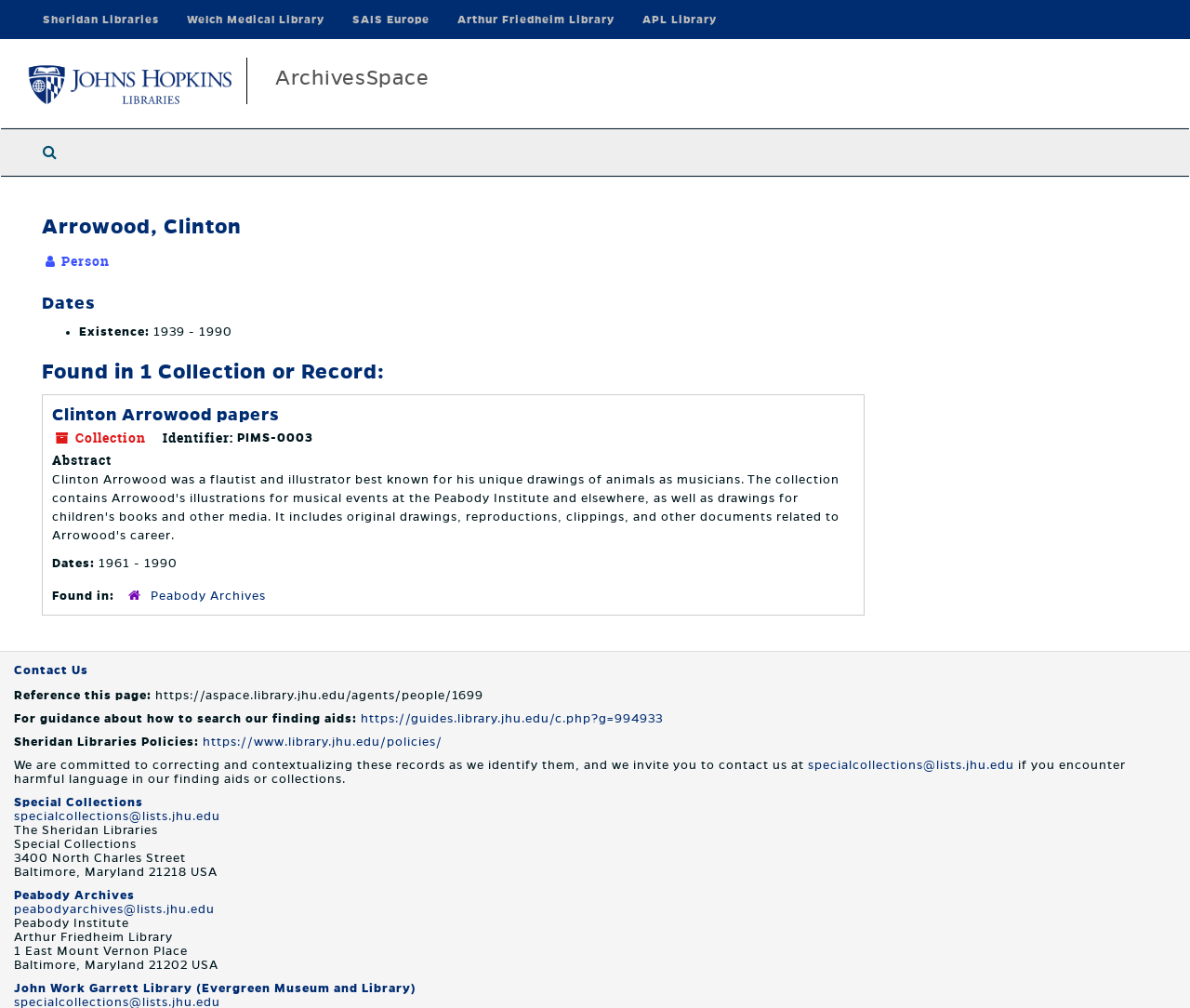Offer a detailed explanation of the webpage layout and contents.

This webpage is about Arrowood, Clinton, and it appears to be an archival record from Johns Hopkins University Libraries. At the top, there is a site-level navigation menu with five links to different libraries, including Sheridan Libraries and Welch Medical Library. Below this menu, there is a heading "Arrowood, Clinton" followed by a description of the person.

On the left side of the page, there is an application-level navigation menu with a single link to "Search The Archives". To the right of this menu, there is a section with three headings: "Dates", "Found in 1 Collection or Record:", and "Abstract". The "Dates" section lists the existence dates of Arrowood, Clinton, from 1939 to 1990. The "Found in 1 Collection or Record:" section lists a collection called "Clinton Arrowood papers" with an identifier "PIMS-0003". The "Abstract" section provides a brief description of the collection.

Below this section, there is a "Contact Us" heading followed by a series of links and text blocks providing information on how to reference the page, search the finding aids, and contact the libraries. There are also links to the Sheridan Libraries policies and Special Collections.

At the bottom of the page, there are contact details for the Sheridan Libraries, including the address and email of the Special Collections department, as well as a link to the Peabody Archives.